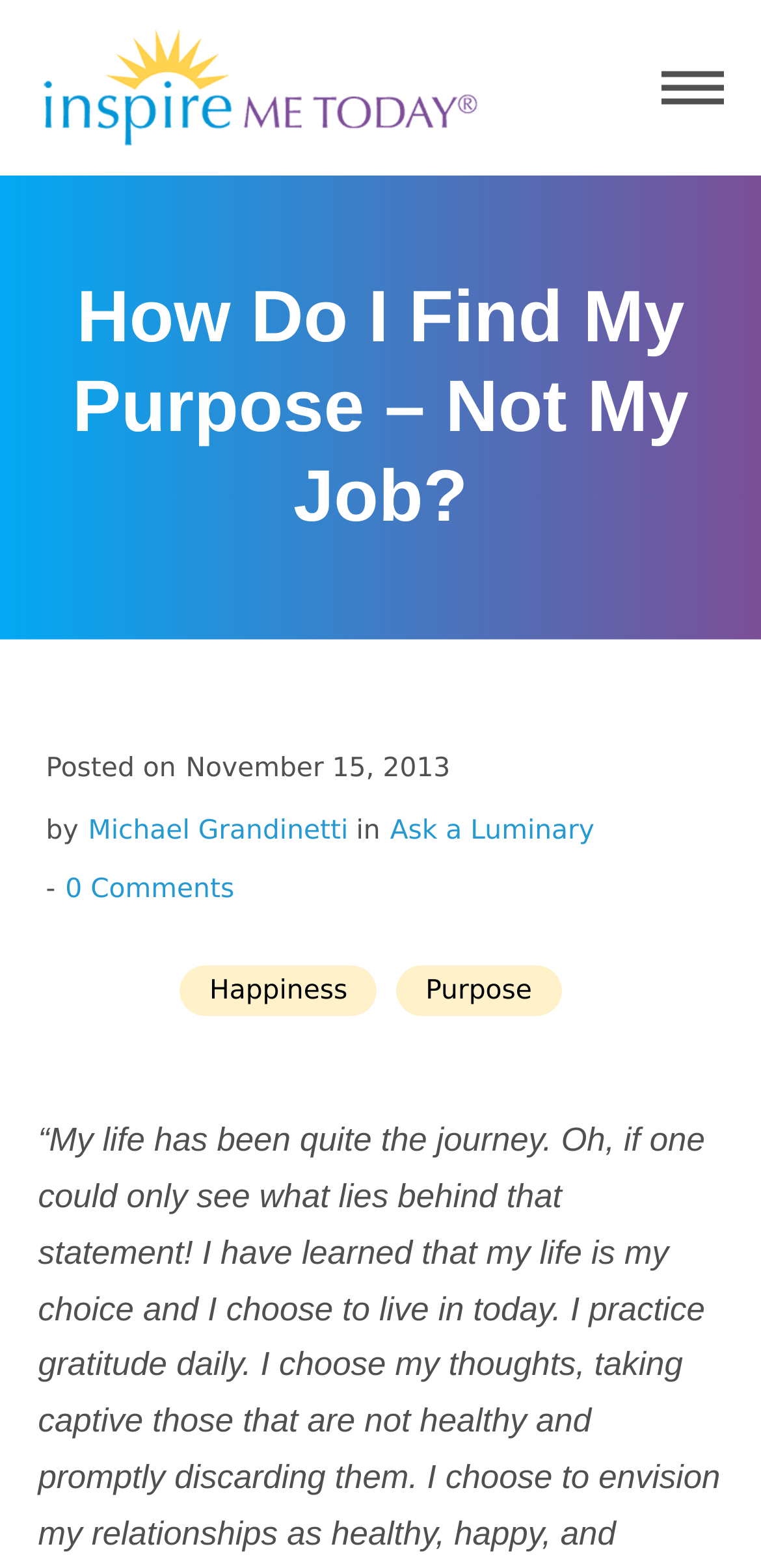Determine the bounding box for the UI element as described: "aria-label="Toggle mobile menu"". The coordinates should be represented as four float numbers between 0 and 1, formatted as [left, top, right, bottom].

[0.868, 0.045, 0.95, 0.067]